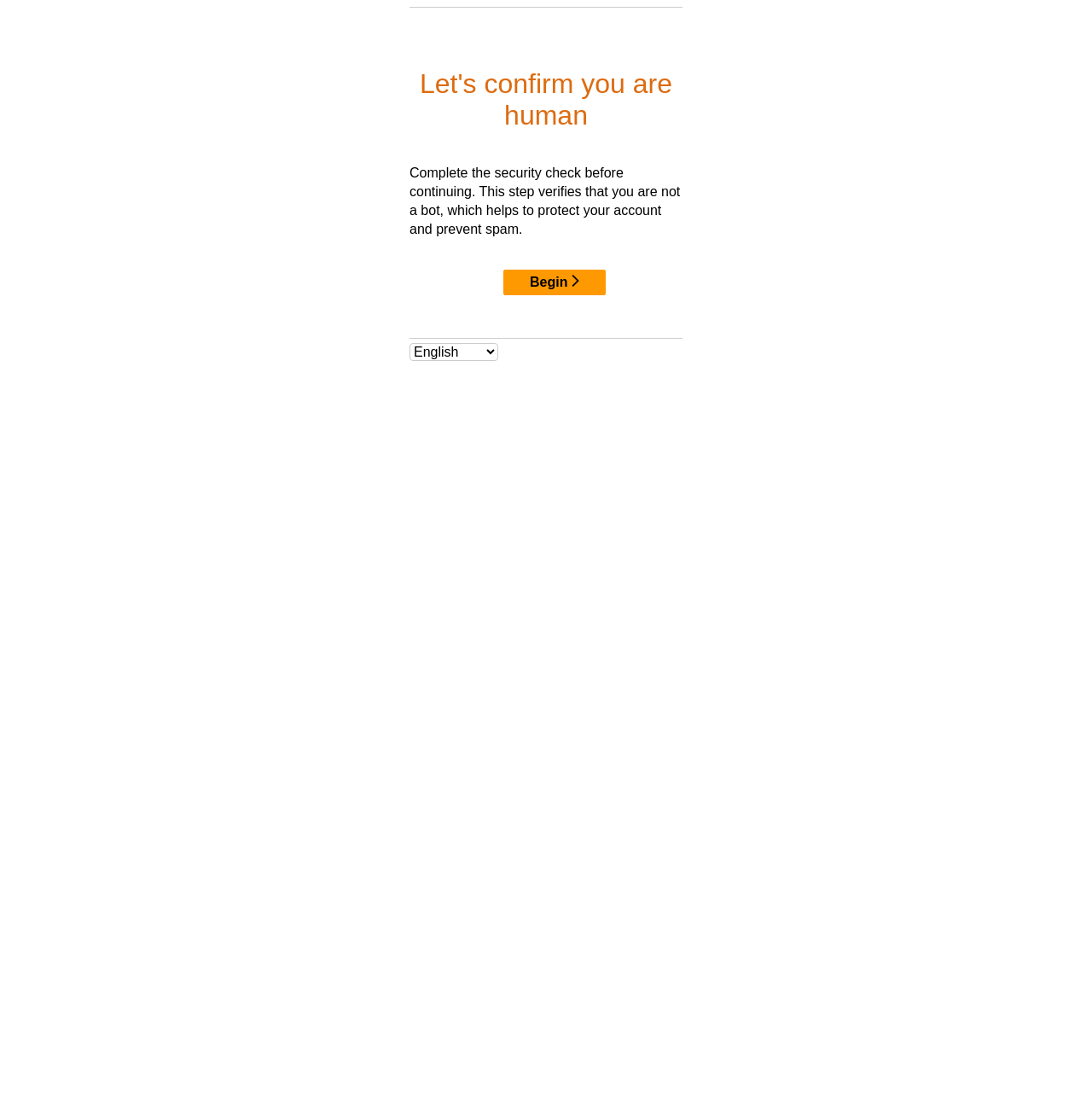Find the headline of the webpage and generate its text content.

Let's confirm you are human